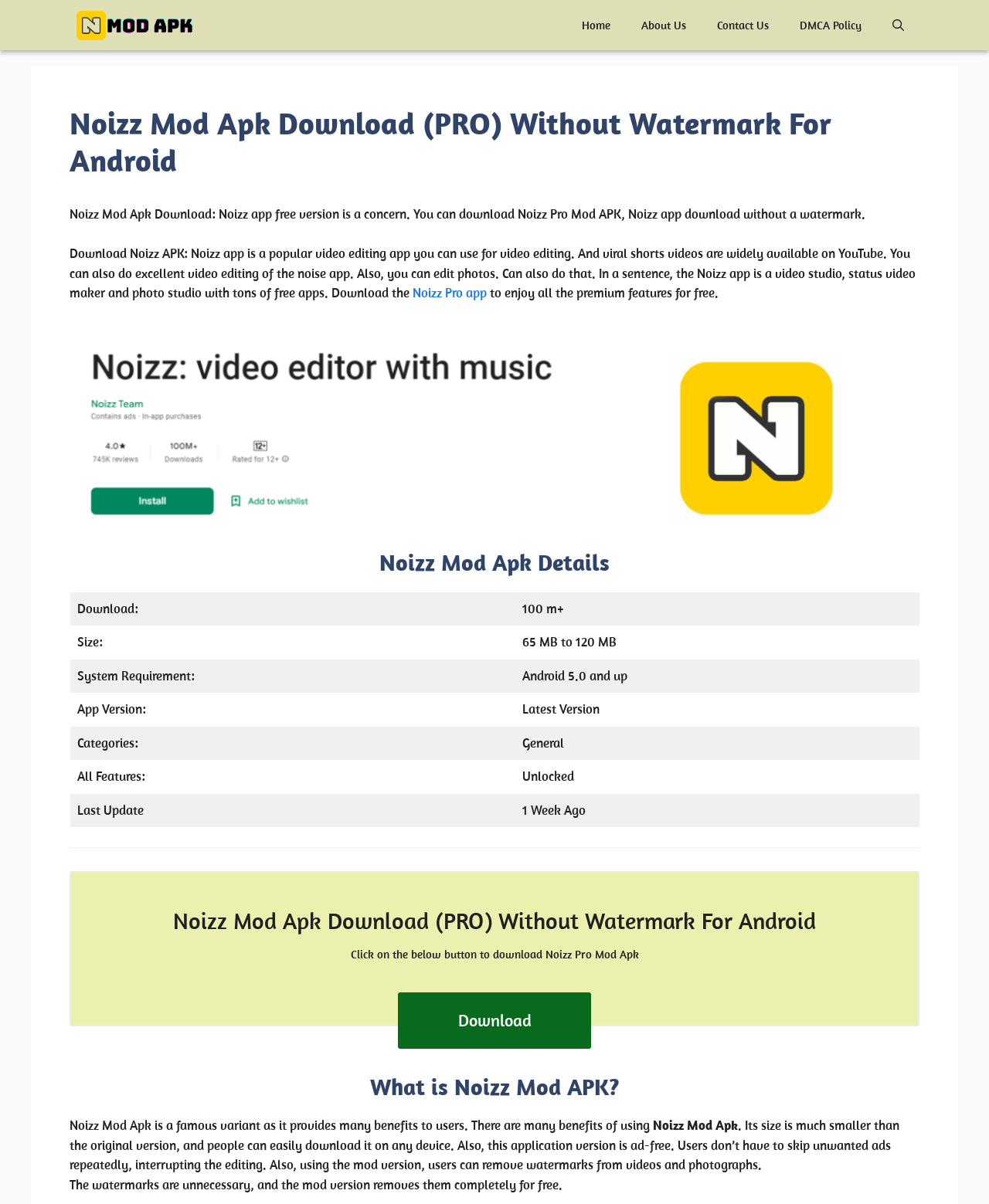Please identify the bounding box coordinates of the element's region that I should click in order to complete the following instruction: "Open search". The bounding box coordinates consist of four float numbers between 0 and 1, i.e., [left, top, right, bottom].

[0.887, 0.0, 0.93, 0.042]